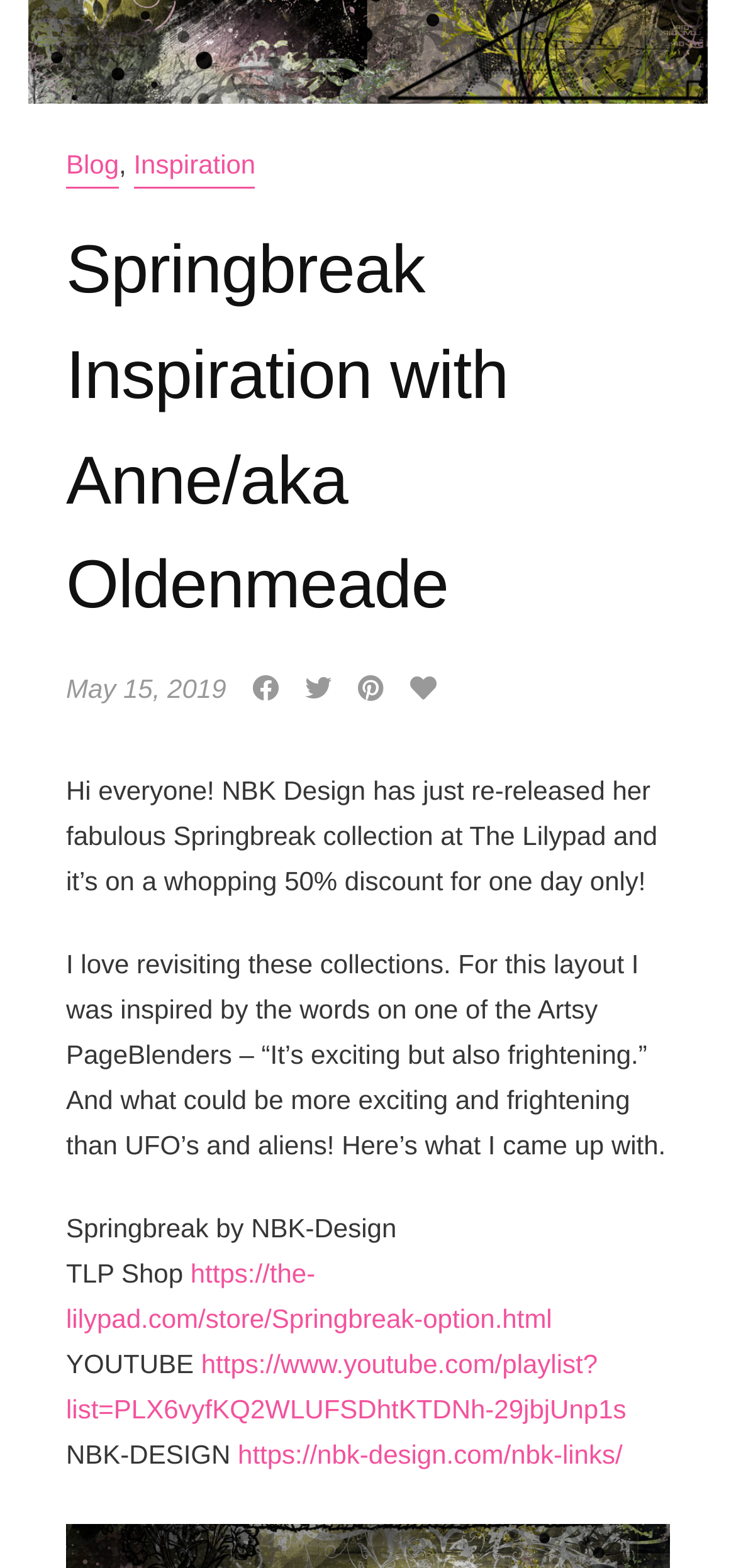Identify the bounding box coordinates for the element you need to click to achieve the following task: "Watch the YouTube video". The coordinates must be four float values ranging from 0 to 1, formatted as [left, top, right, bottom].

[0.09, 0.86, 0.851, 0.908]